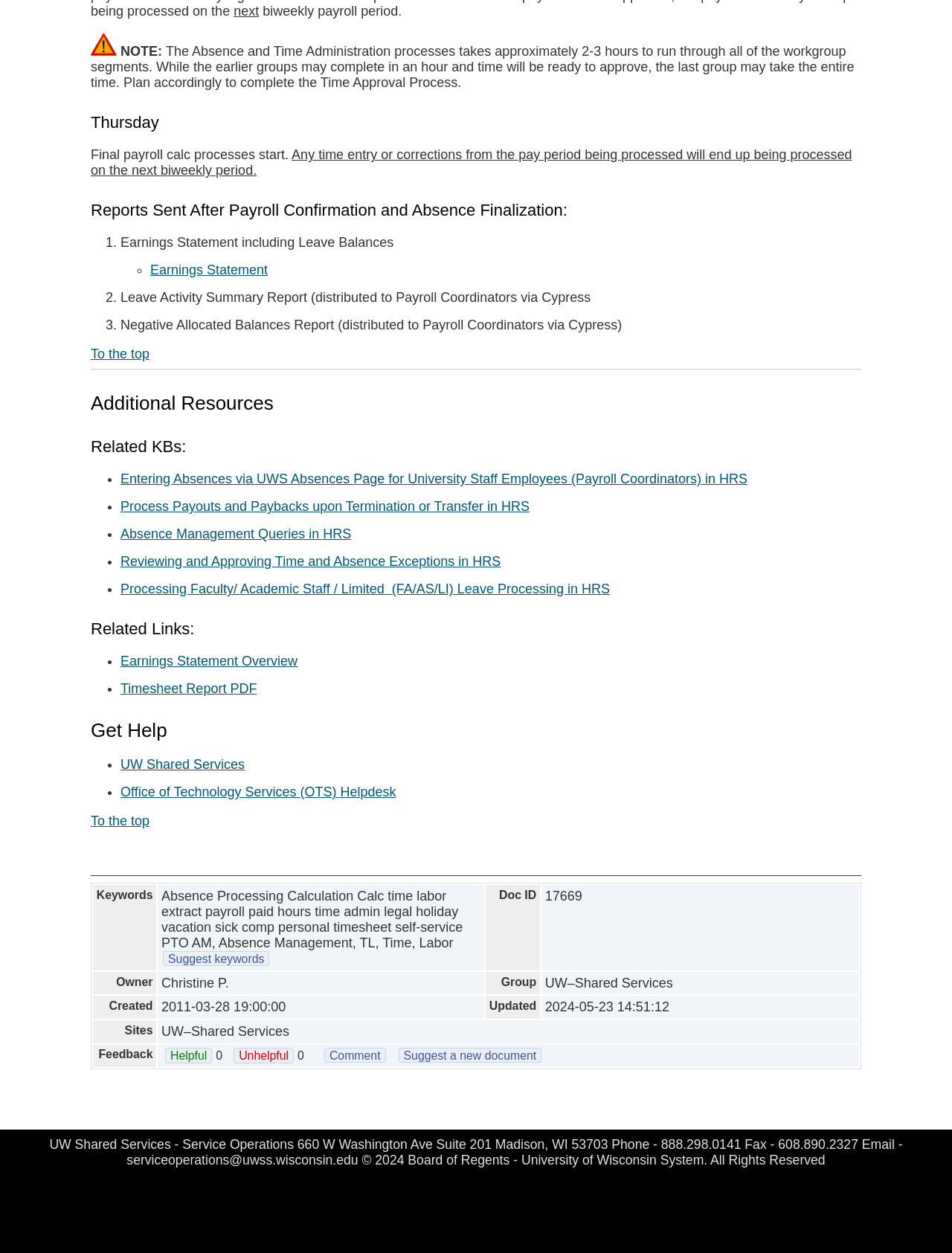Using the information from the screenshot, answer the following question thoroughly:
What is the biweekly payroll period?

The question is asking about the biweekly payroll period, which can be found in the heading 'Thursday' on the webpage. This heading is located at the top of the page, indicating that the biweekly payroll period starts on Thursdays.